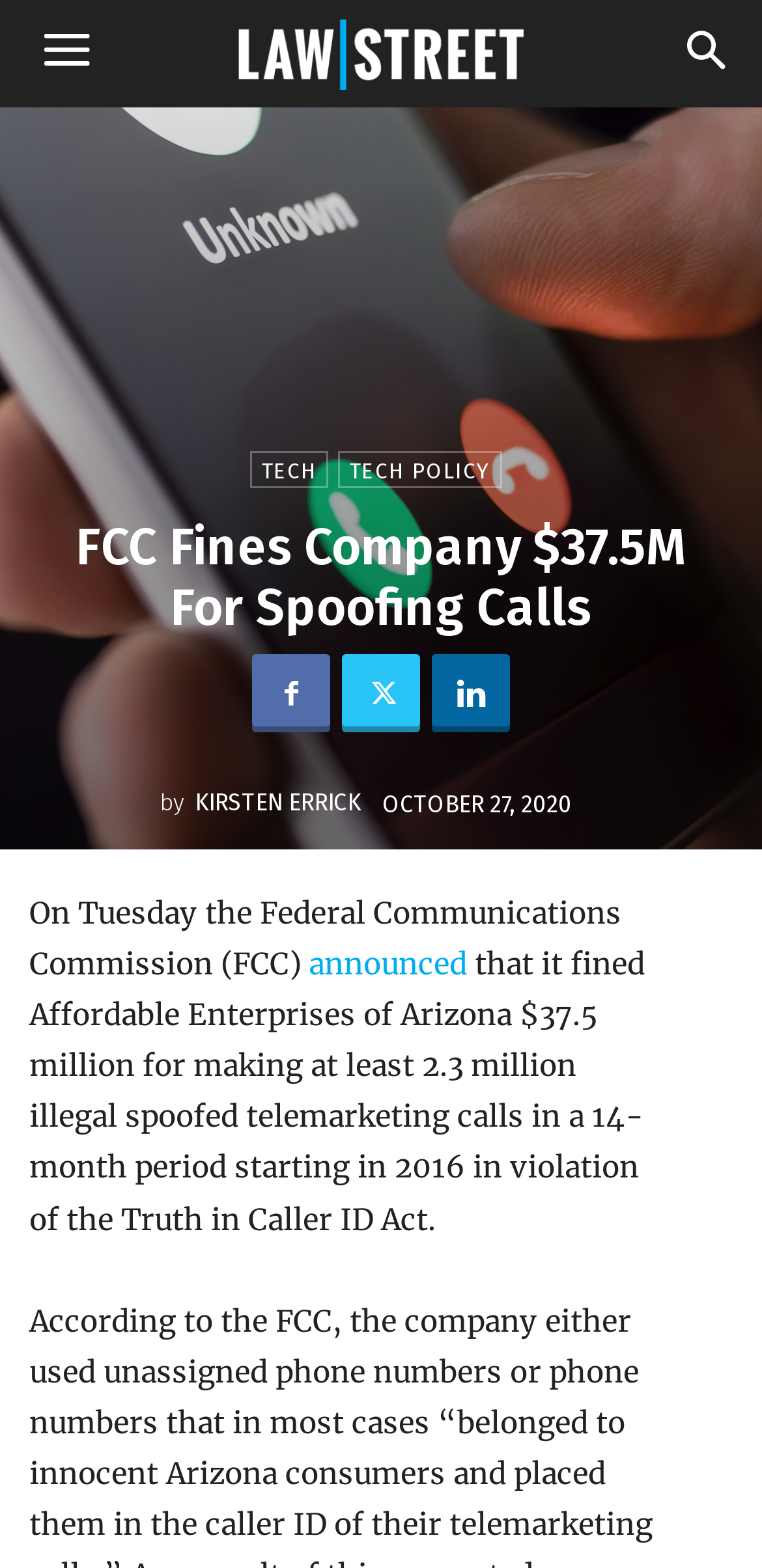Find the bounding box coordinates of the clickable area required to complete the following action: "Go to TECH page".

[0.328, 0.287, 0.431, 0.311]